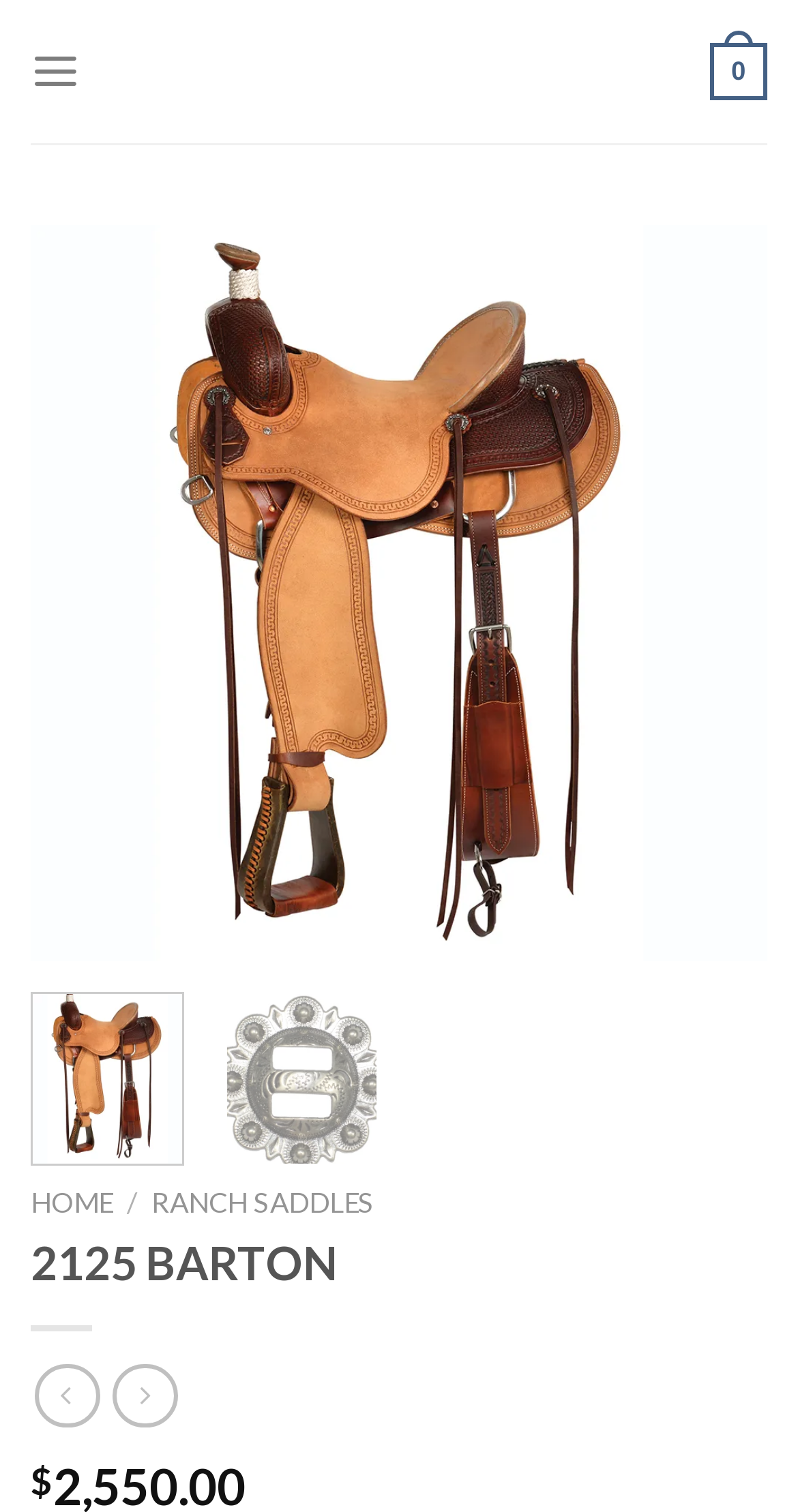How many social media links are there?
Provide a detailed and extensive answer to the question.

There are two social media links, represented by the icons '' and '', located at the bottom of the page with the bounding box coordinates [0.045, 0.902, 0.124, 0.945] and [0.142, 0.902, 0.222, 0.945], respectively.